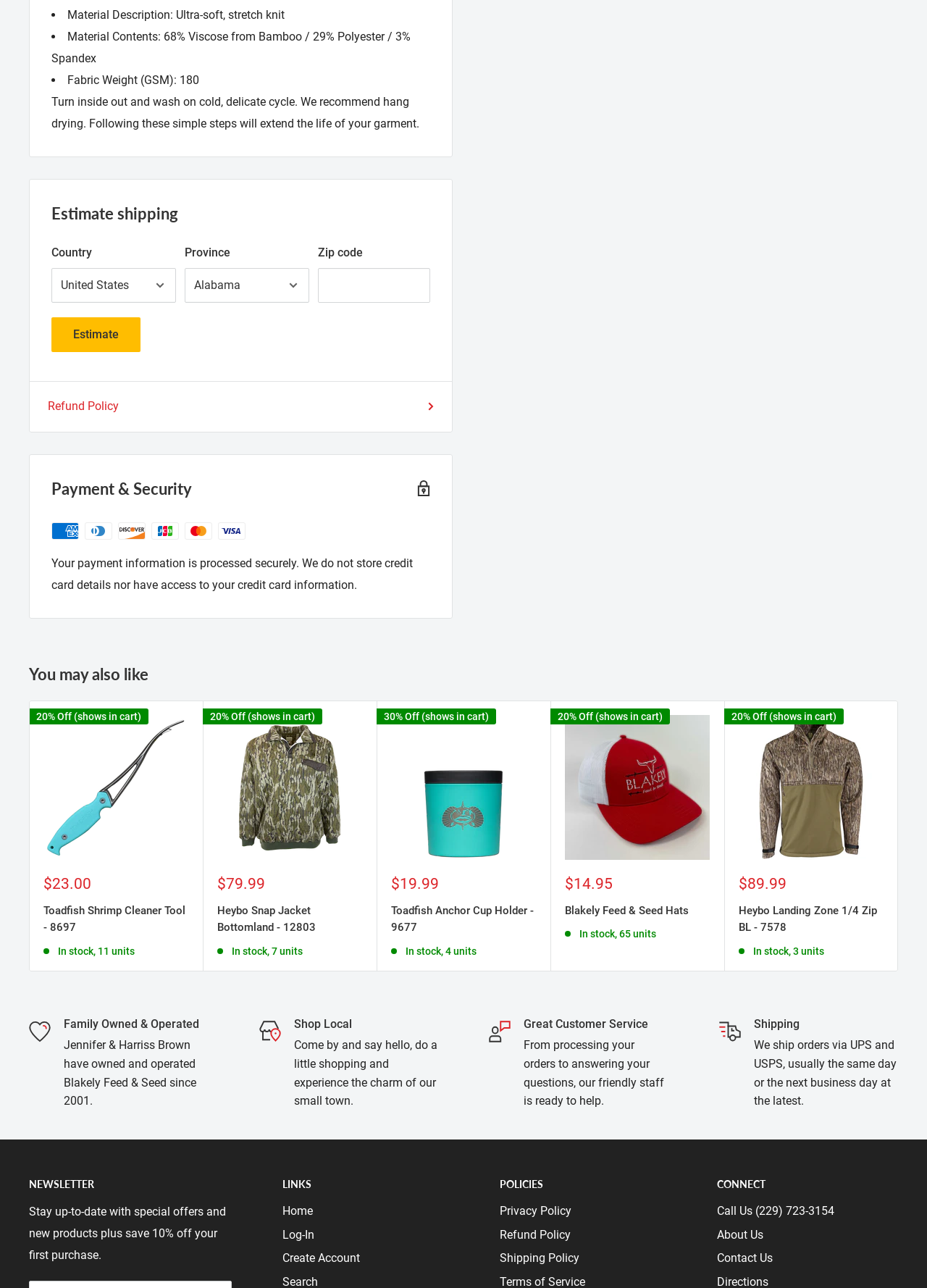Can you find the bounding box coordinates of the area I should click to execute the following instruction: "Next"?

[0.955, 0.639, 0.982, 0.659]